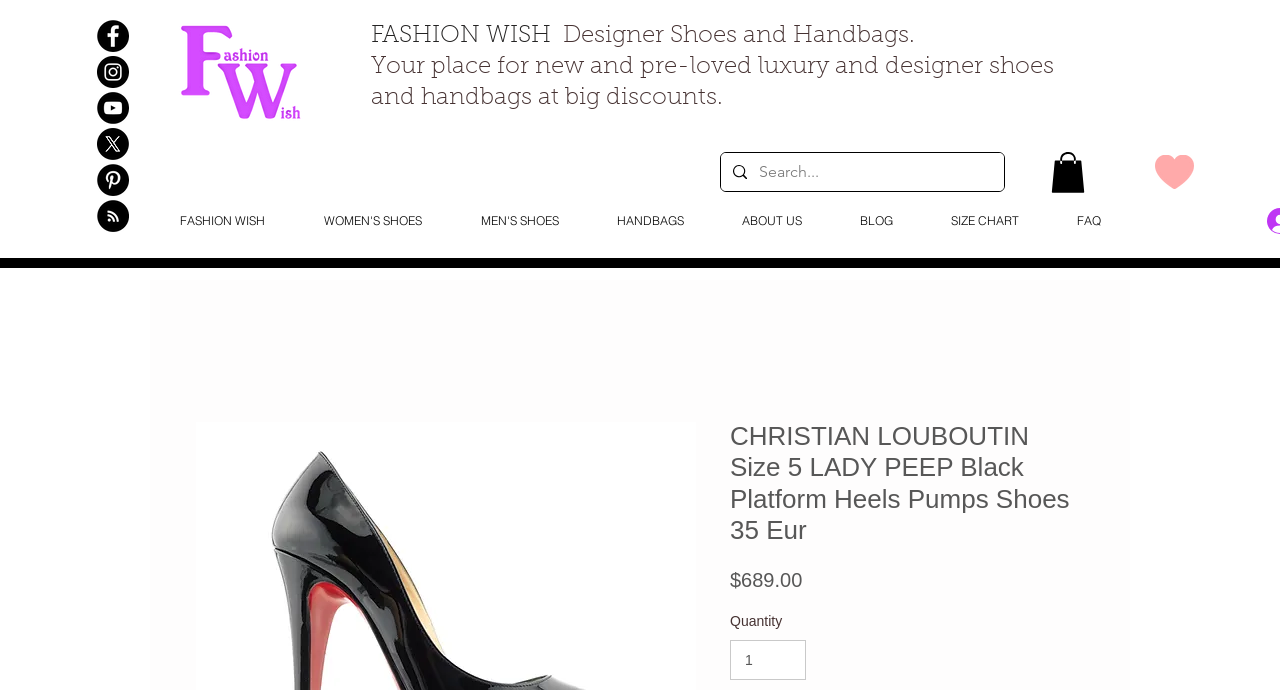Find the bounding box coordinates for the HTML element specified by: "Request/Dispute My Report".

None